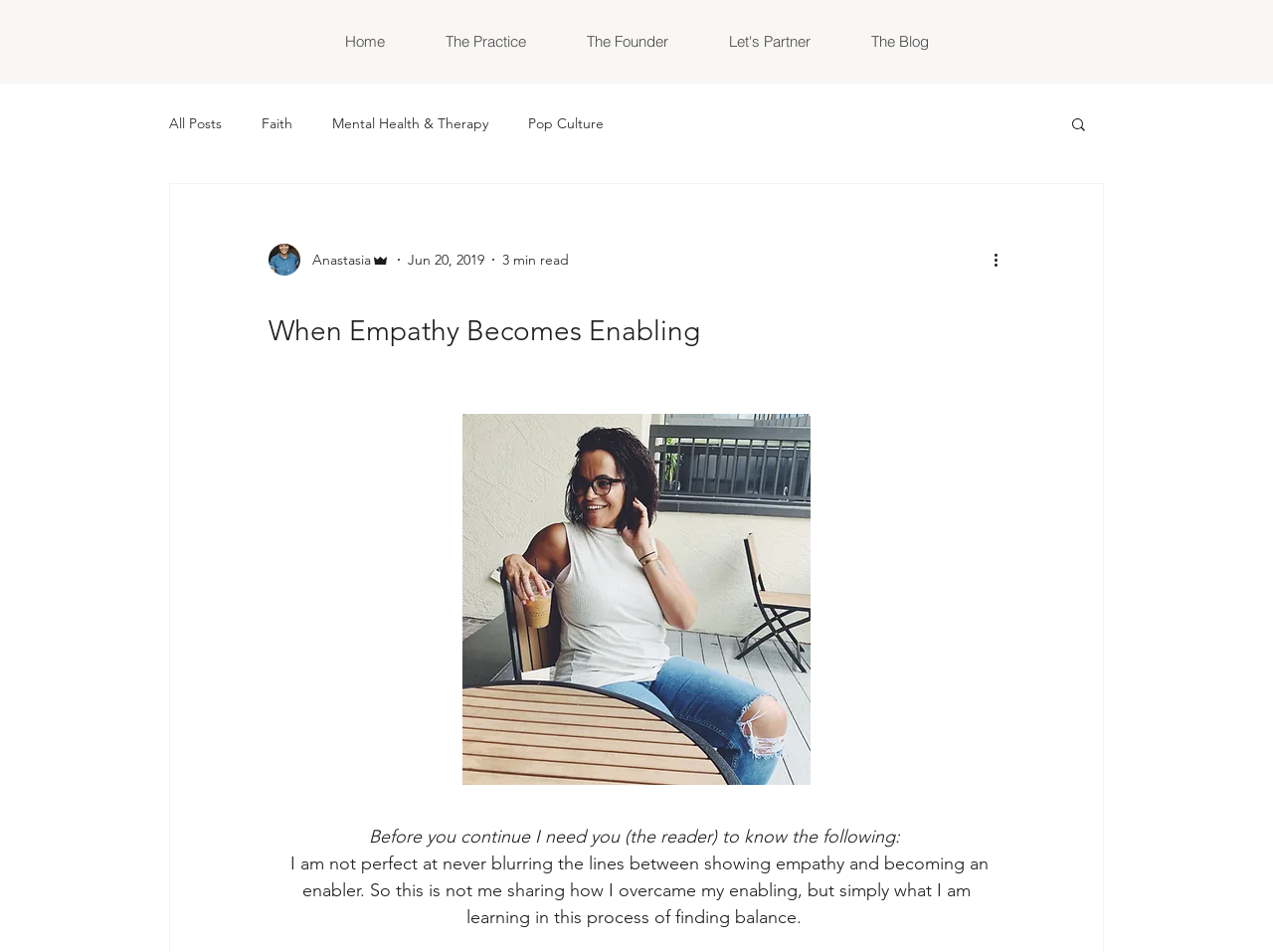Using the information in the image, give a detailed answer to the following question: What is the purpose of the button with an image?

I found the purpose of the button with an image by looking at the button element 'Search' which contains an image. The button is likely used for searching the website.